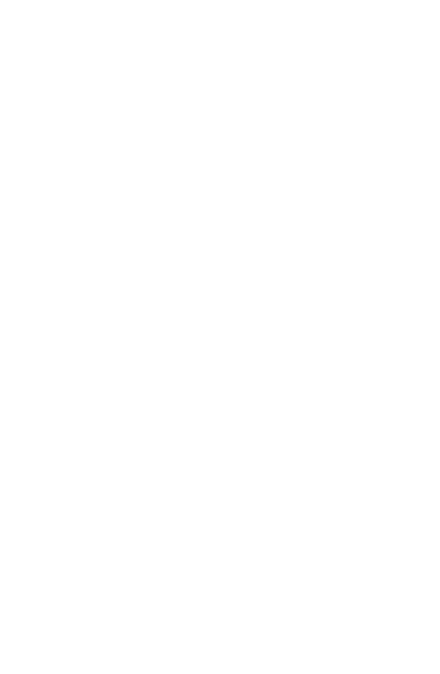Offer an in-depth caption that covers the entire scene depicted in the image.

This image depicts the "Handicare Turn & Go - Backward facing stairlift seat," an innovative solution designed for enhanced user comfort and safety when navigating curved stairways. This stairlift features an ergonomically designed seat that allows users to face backward while traveling, providing a secure and stable ascent and descent. The imagery emphasizes the smooth, elegant lines of the stairlift, showcasing its contemporary design that seamlessly integrates into various home decors. Alongside this stairlift, the entire range of Handicare products aims to enhance mobility and accessibility within homes, offering options that cater to diverse needs and preferences. The stairlift is an excellent choice for individuals looking for both functionality and style in their mobility solutions.